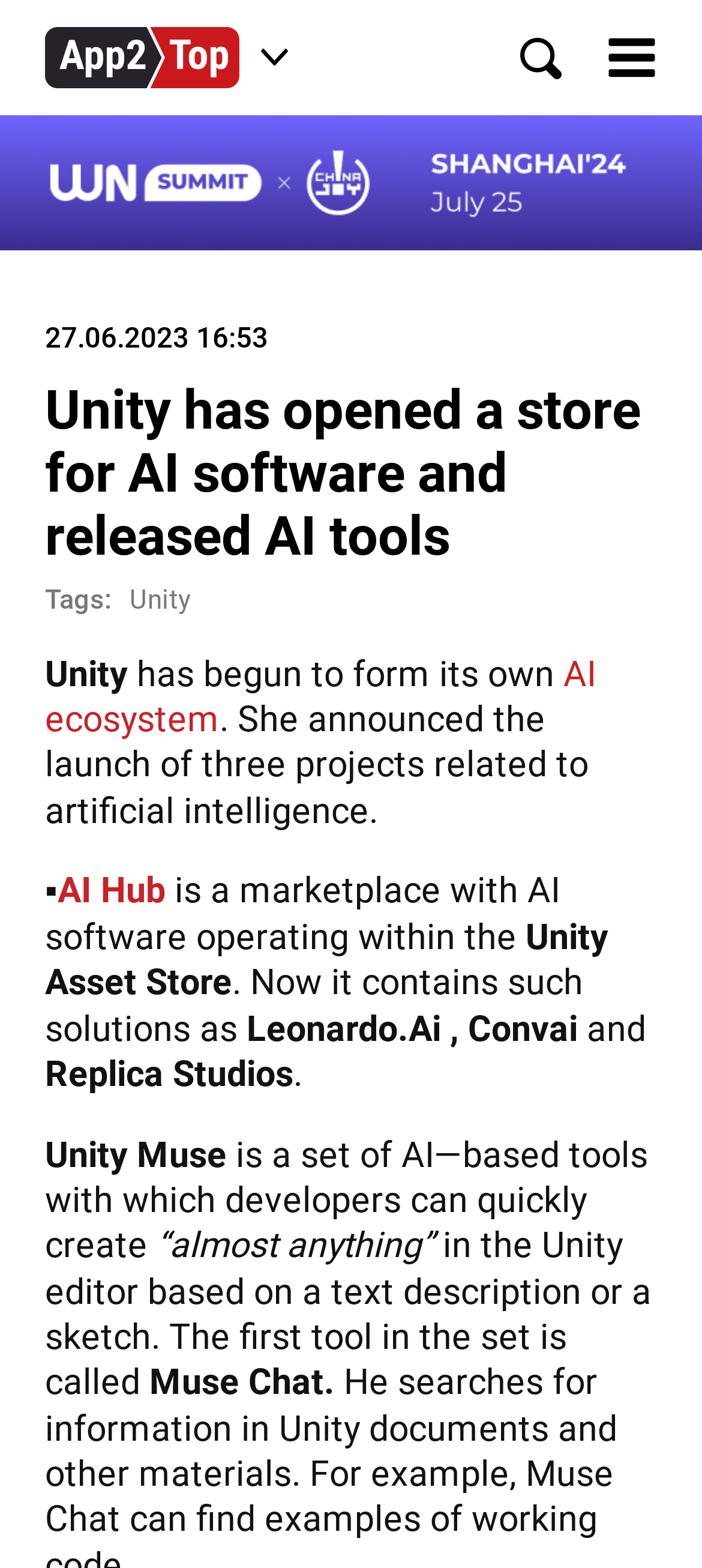Please look at the image and answer the question with a detailed explanation: What is the purpose of Unity Muse?

According to the article, Unity Muse is a set of AI-based tools that allow developers to quickly create 'almost anything' in the Unity editor based on a text description or a sketch.